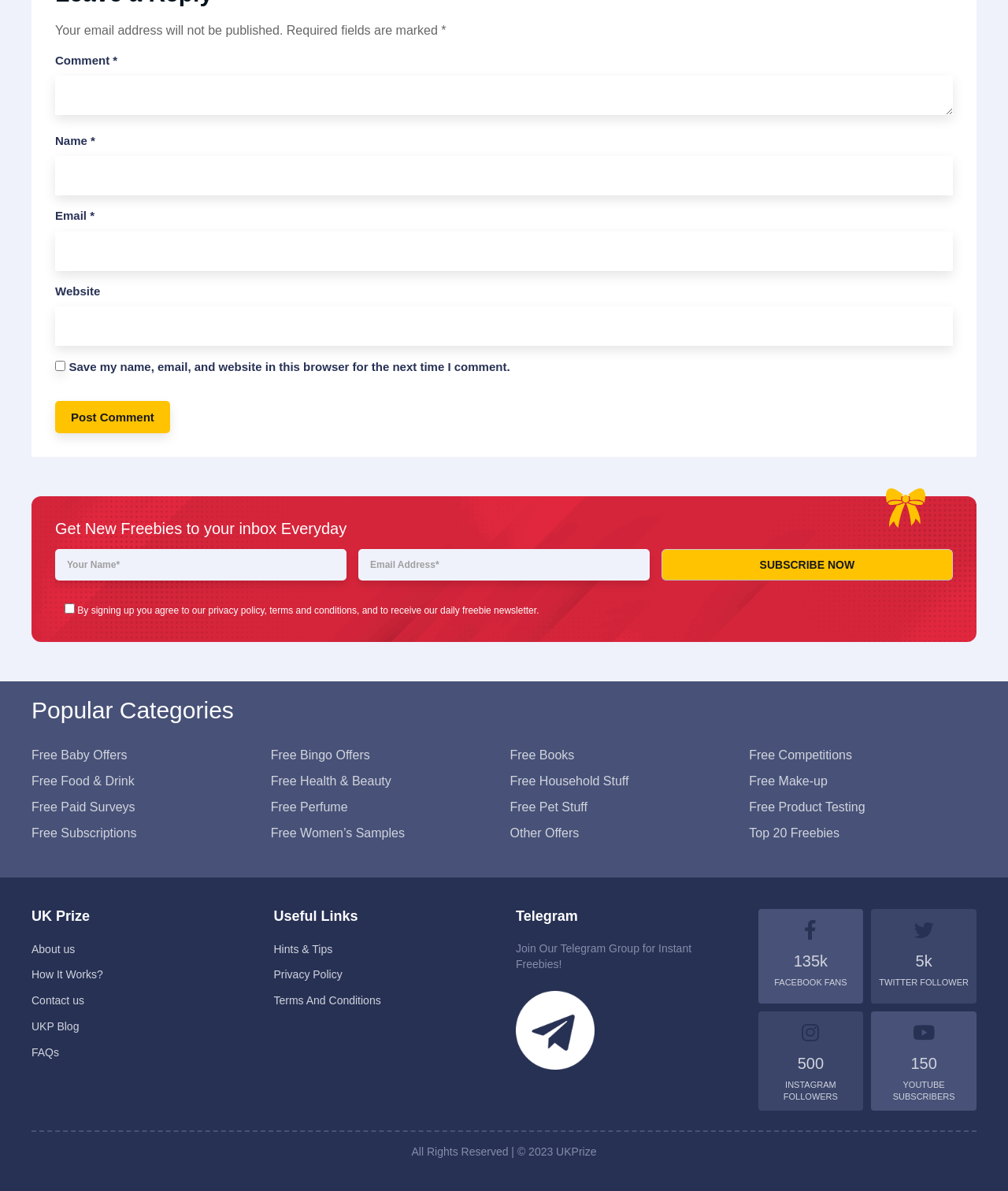How many social media platforms are mentioned in the webpage?
Please answer the question with a detailed response using the information from the screenshot.

The webpage mentions four social media platforms: Facebook, Twitter, Instagram, and YouTube, with their respective follower counts and icons.